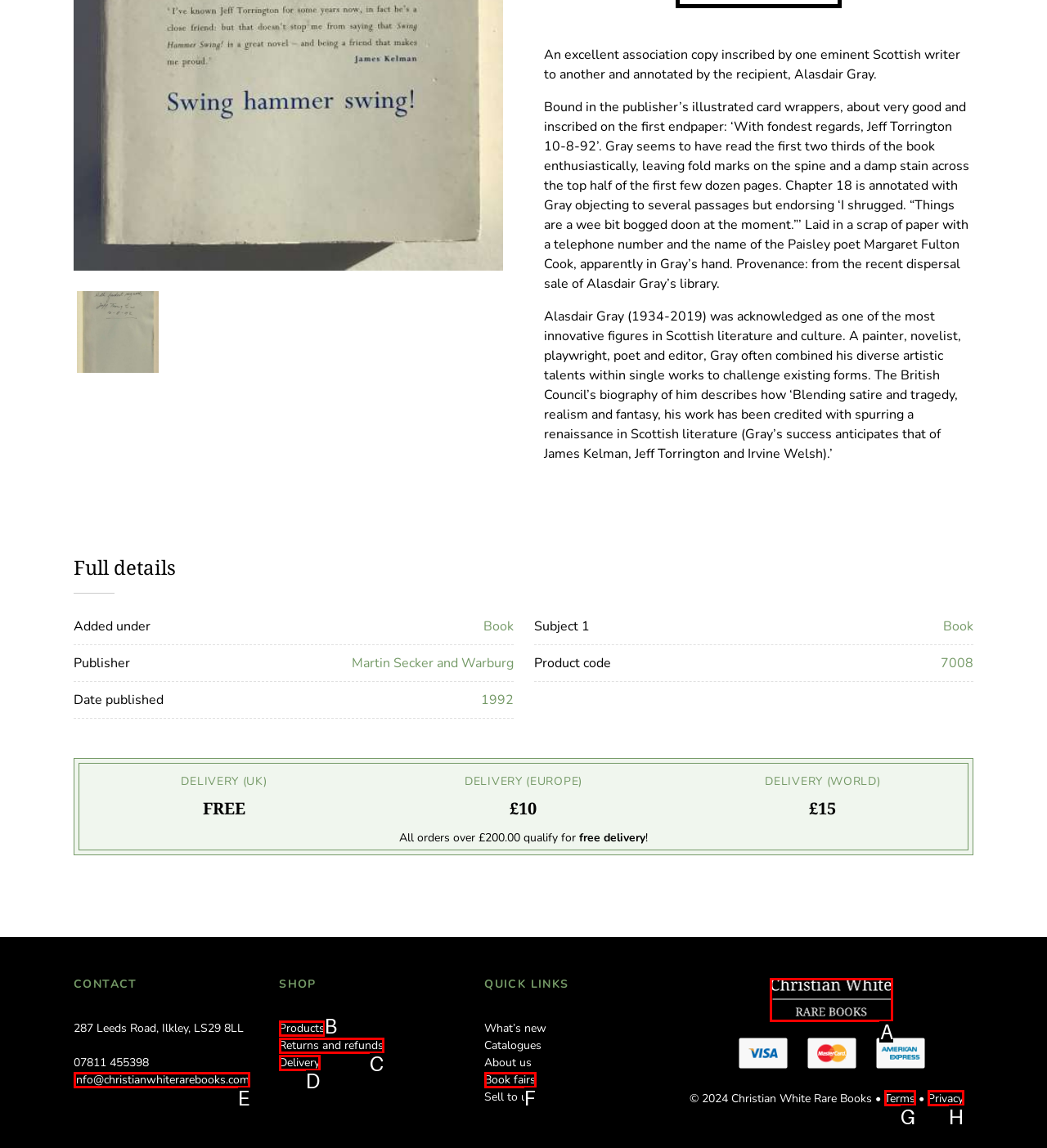Identify the UI element that best fits the description: Returns and refunds
Respond with the letter representing the correct option.

C